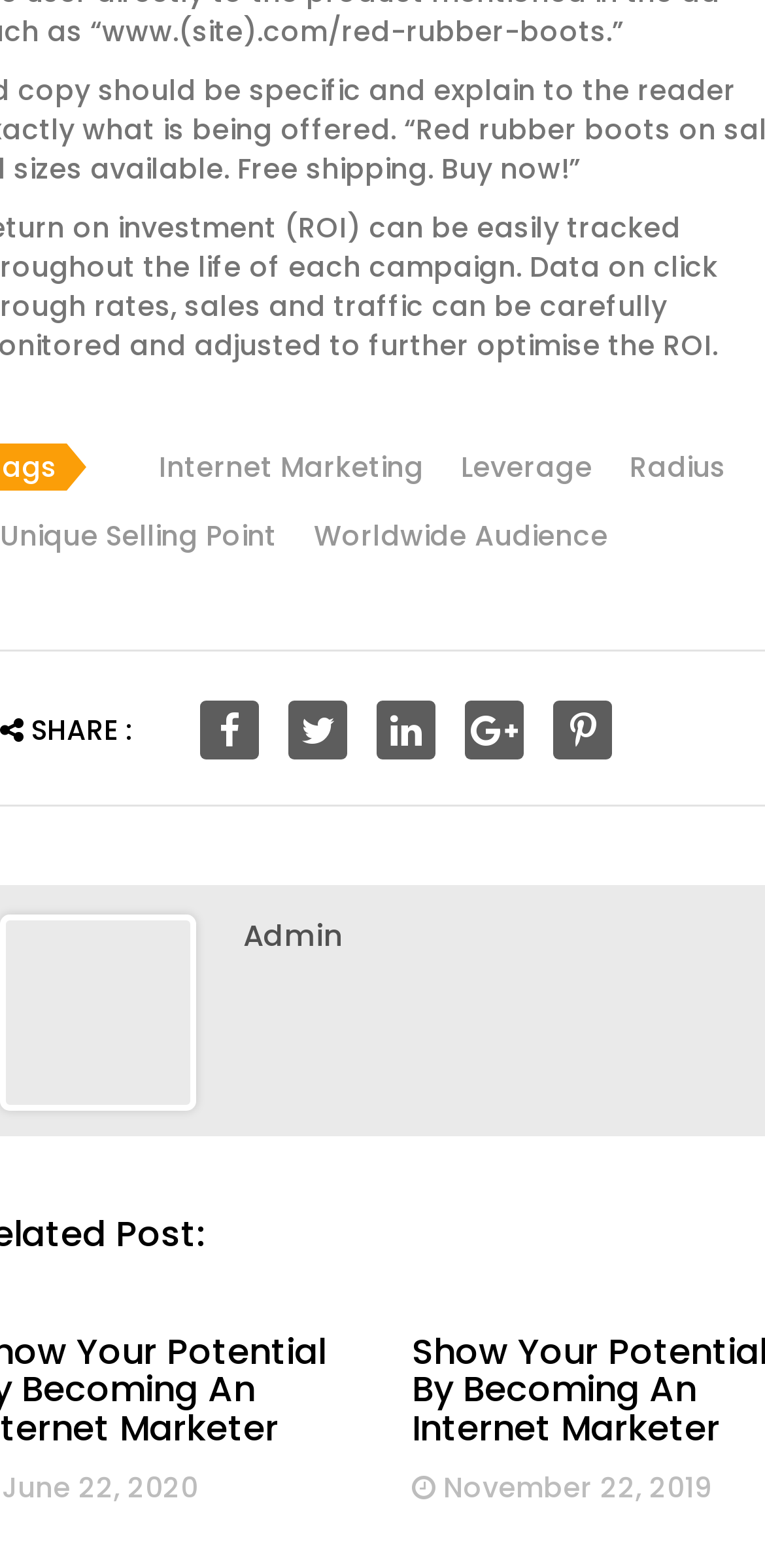What is the date range of the posts?
Kindly offer a comprehensive and detailed response to the question.

By examining the static text elements, I found two dates: 'November 22, 2019' and 'June 22, 2020', which suggest that the website contains posts or content within this date range.